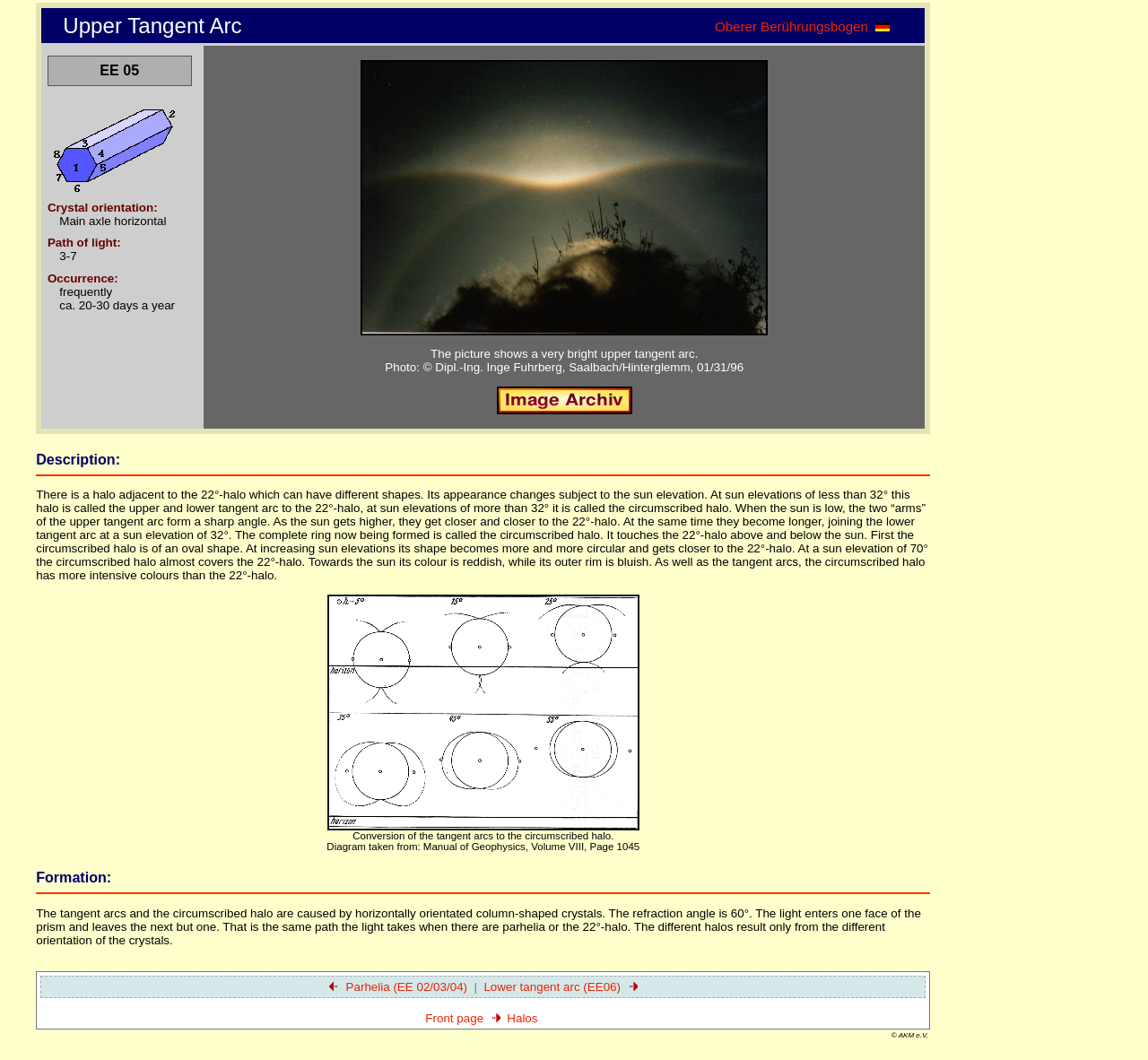What is the shape of the circumscribed halo at low sun elevations?
From the details in the image, provide a complete and detailed answer to the question.

The text describes that at increasing sun elevations, the shape of the circumscribed halo becomes more and more circular, implying that at low sun elevations, its shape is oval.